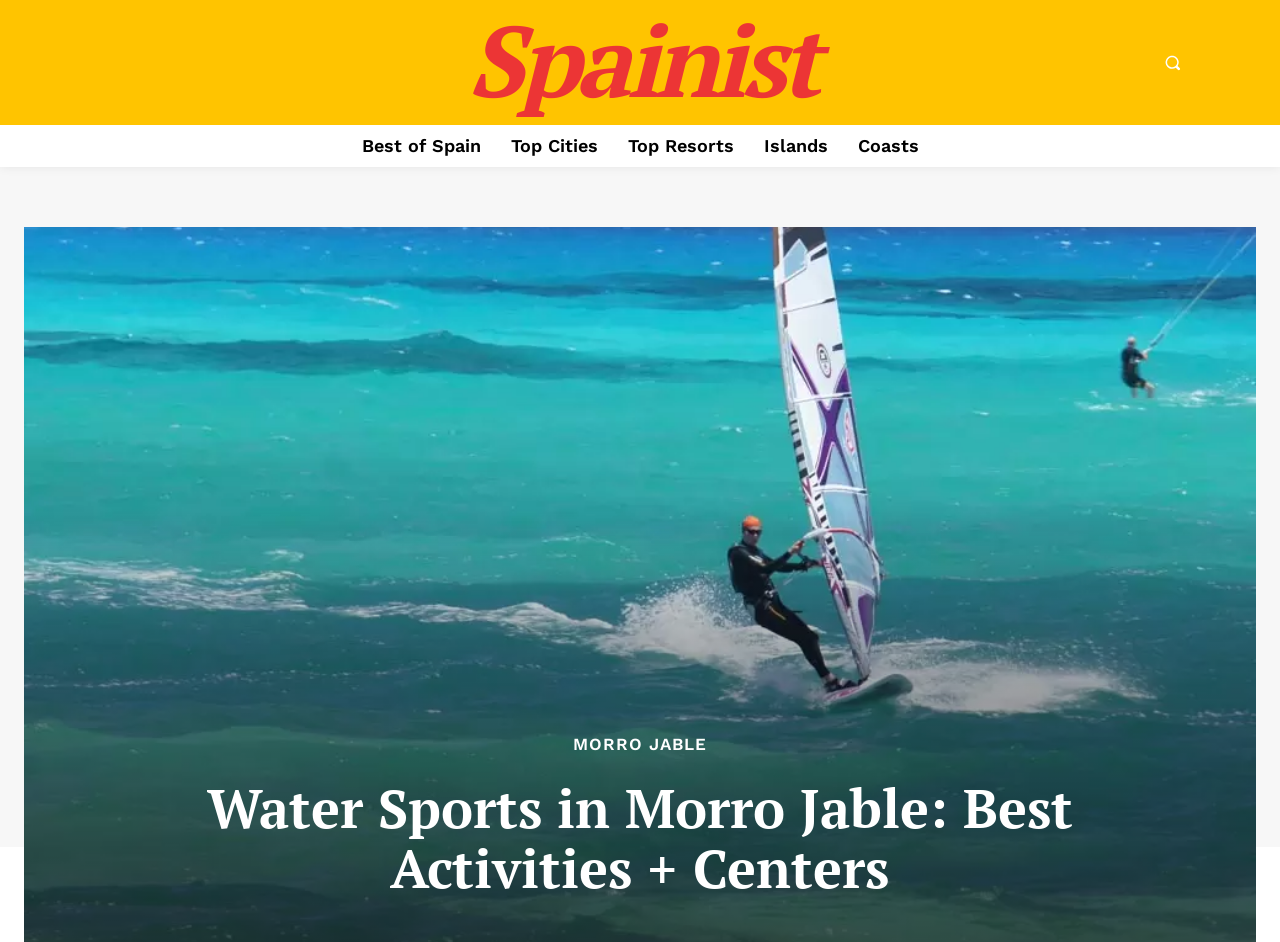Can you find the bounding box coordinates for the element that needs to be clicked to execute this instruction: "visit Best of Spain"? The coordinates should be given as four float numbers between 0 and 1, i.e., [left, top, right, bottom].

[0.275, 0.133, 0.383, 0.177]